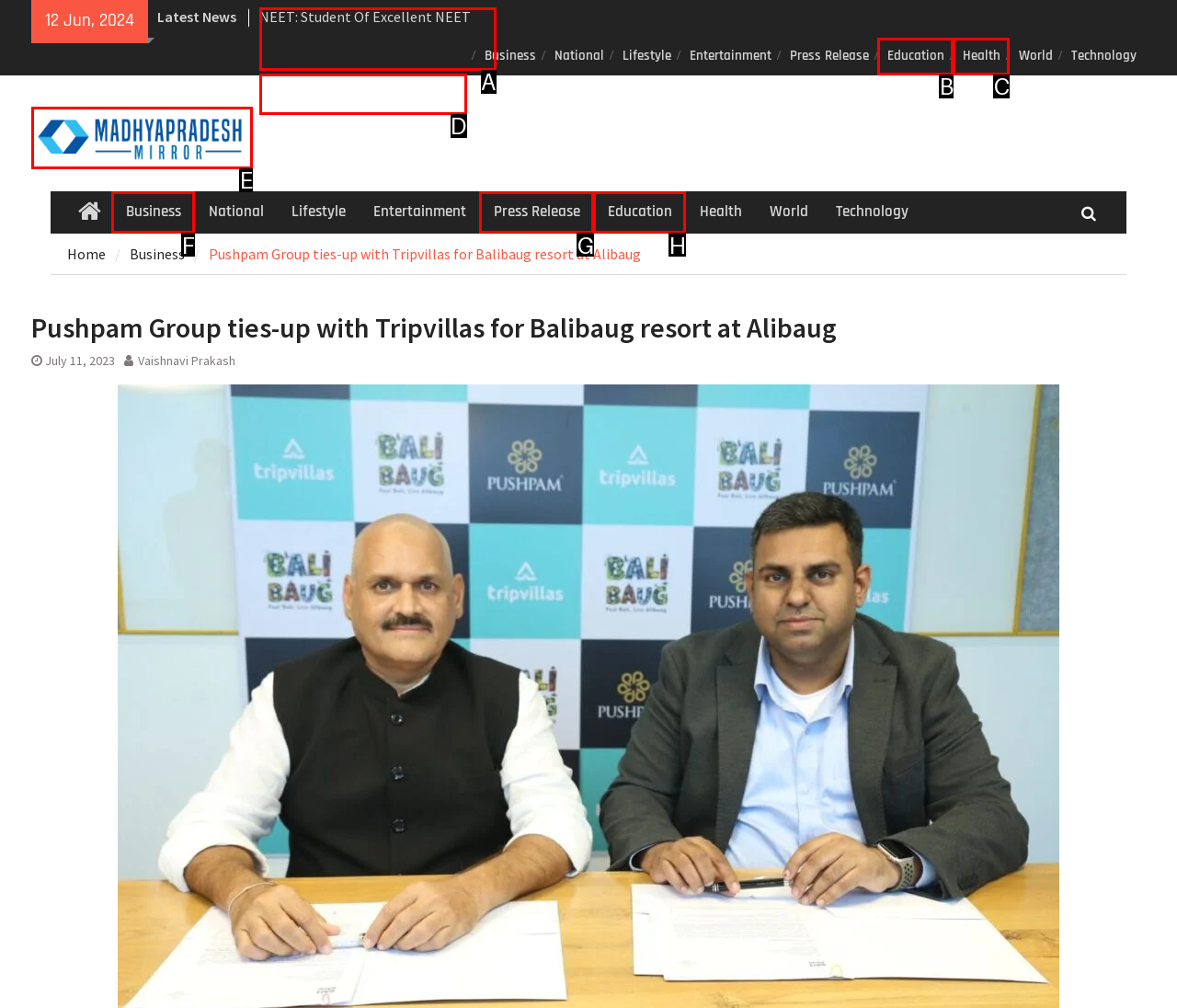Determine which option matches the element description: alt="Madhya Pradesh Mirror"
Answer using the letter of the correct option.

E